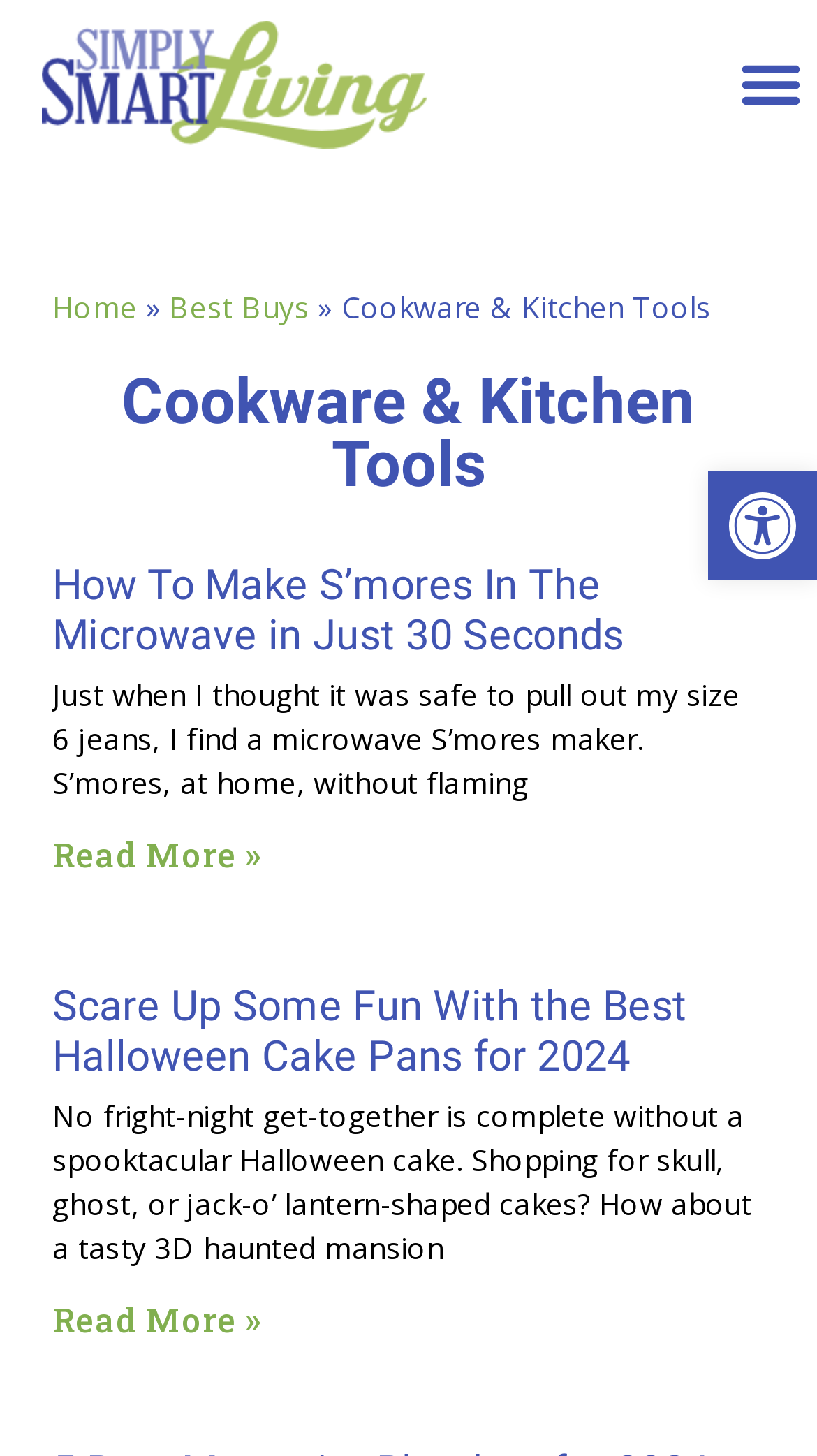Please determine the bounding box coordinates of the area that needs to be clicked to complete this task: 'Click the Simply Smart Living logo'. The coordinates must be four float numbers between 0 and 1, formatted as [left, top, right, bottom].

[0.051, 0.014, 0.522, 0.101]